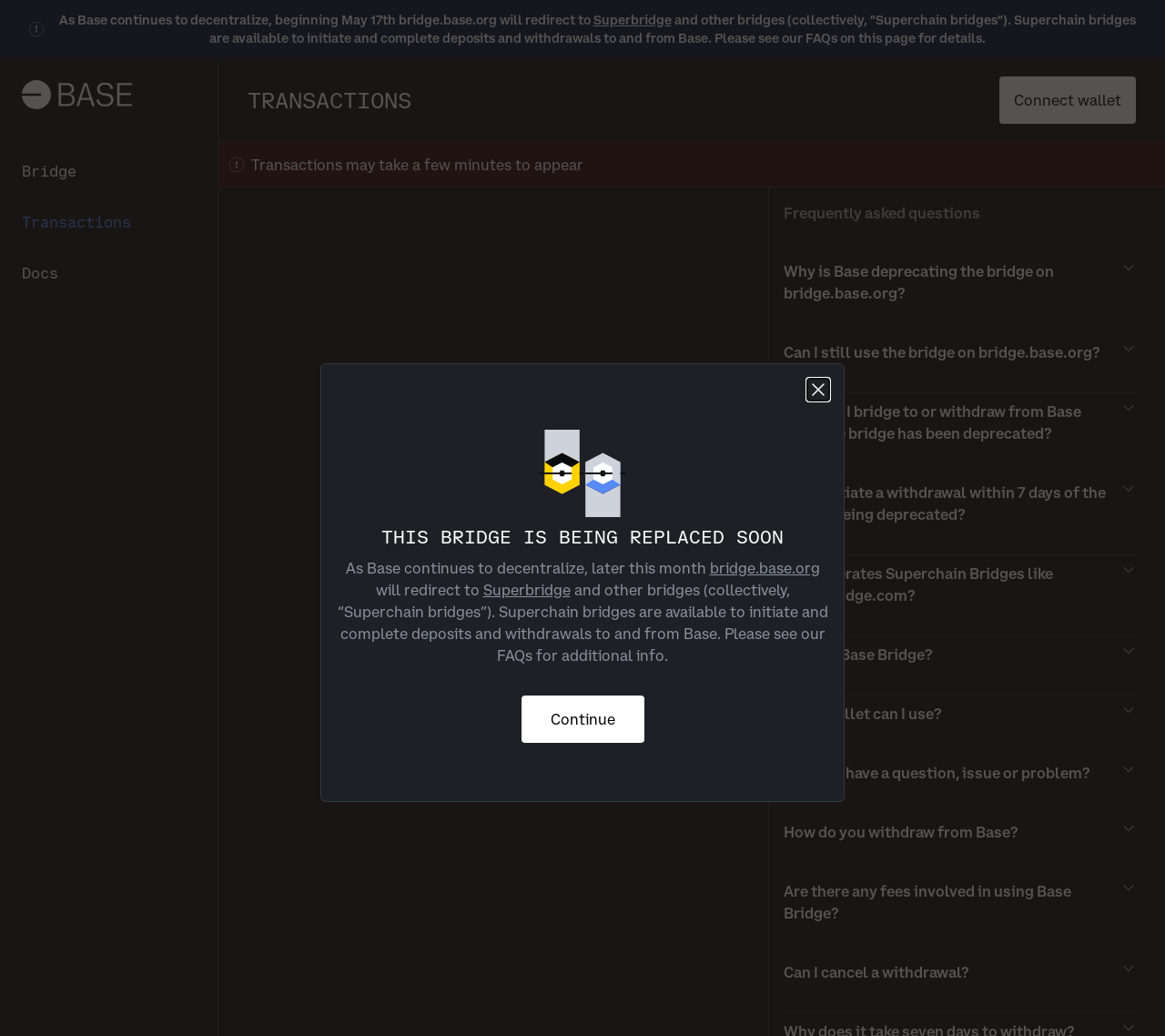Show the bounding box coordinates for the element that needs to be clicked to execute the following instruction: "Share this post on Facebook". Provide the coordinates in the form of four float numbers between 0 and 1, i.e., [left, top, right, bottom].

None